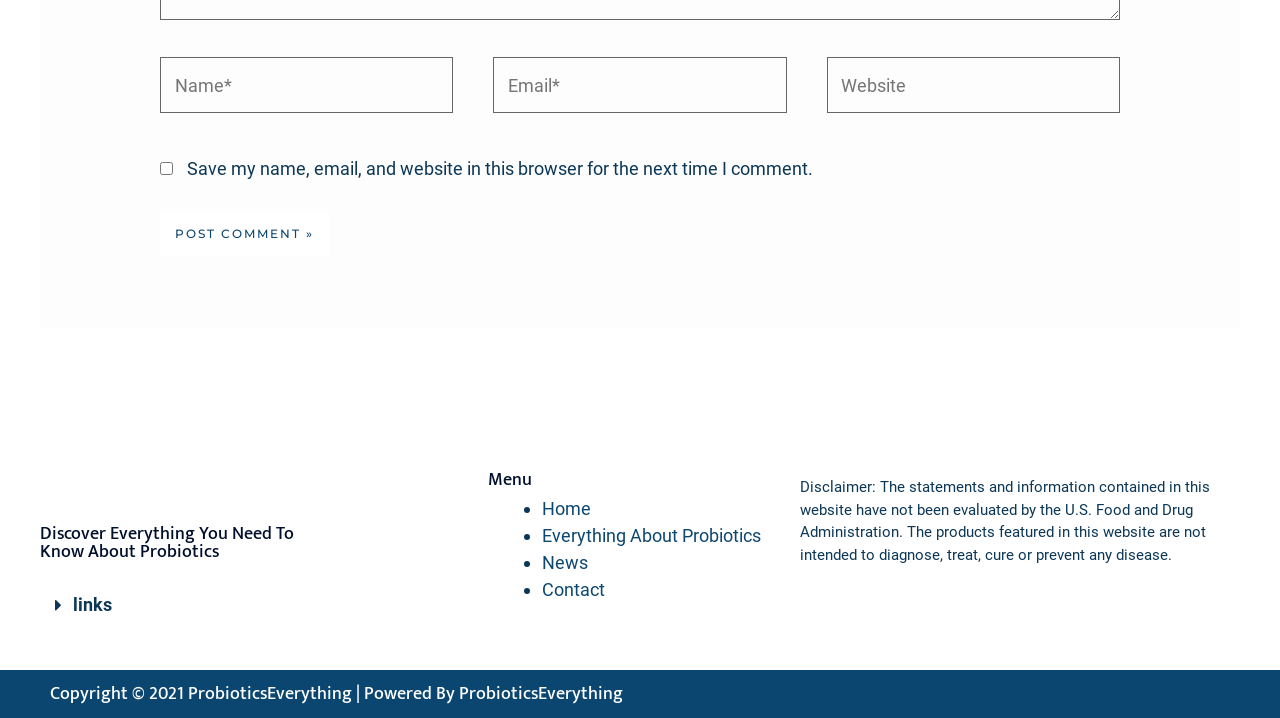What is the copyright year of the website?
Can you offer a detailed and complete answer to this question?

The heading at the bottom of the webpage states 'Copyright © 2021 ProbioticsEverything | Powered By ProbioticsEverything', which indicates that the copyright year of the website is 2021.